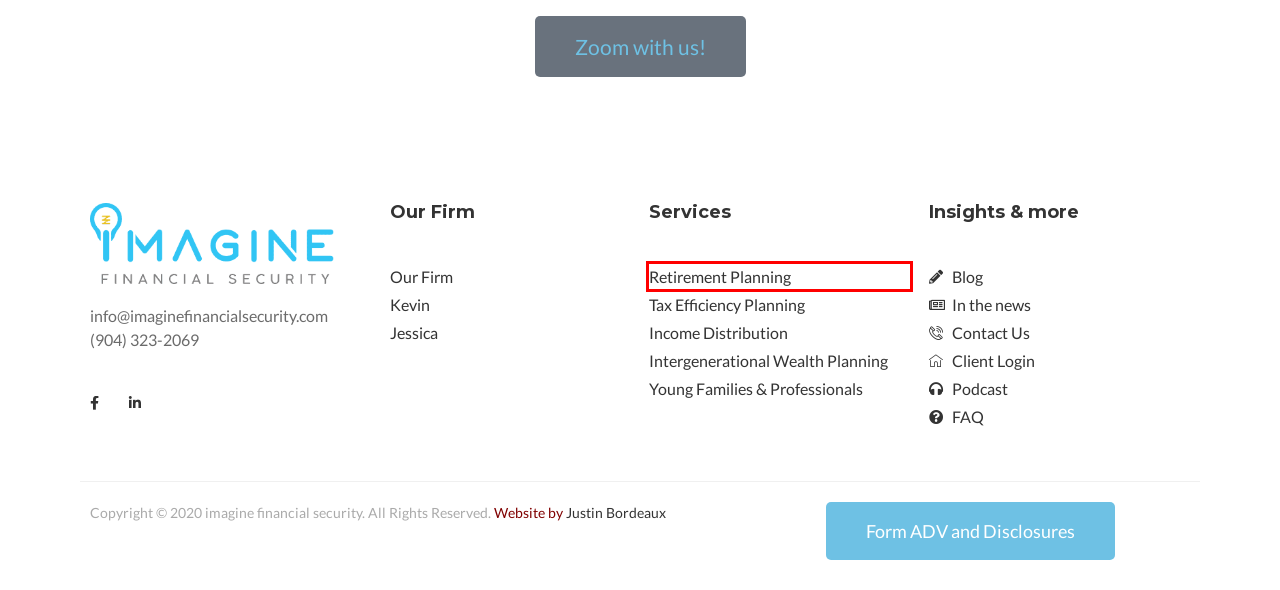Assess the screenshot of a webpage with a red bounding box and determine which webpage description most accurately matches the new page after clicking the element within the red box. Here are the options:
A. Income Distribution - Imagine Financial Security
B. Retirement Planning - Imagine Financial Security
C. Imagine Financial Security articles
D. Young Families & Professionals - Imagine Financial Security
E. Jessica Lao - Imagine Financial Security
F. Flat Fee-Only Financial Advisor, Fiduciary, and Investment Management
G. Geauxst - Geauxst | Justin Bordeaux
H. Kevin Lao - Imagine Financial Security

B